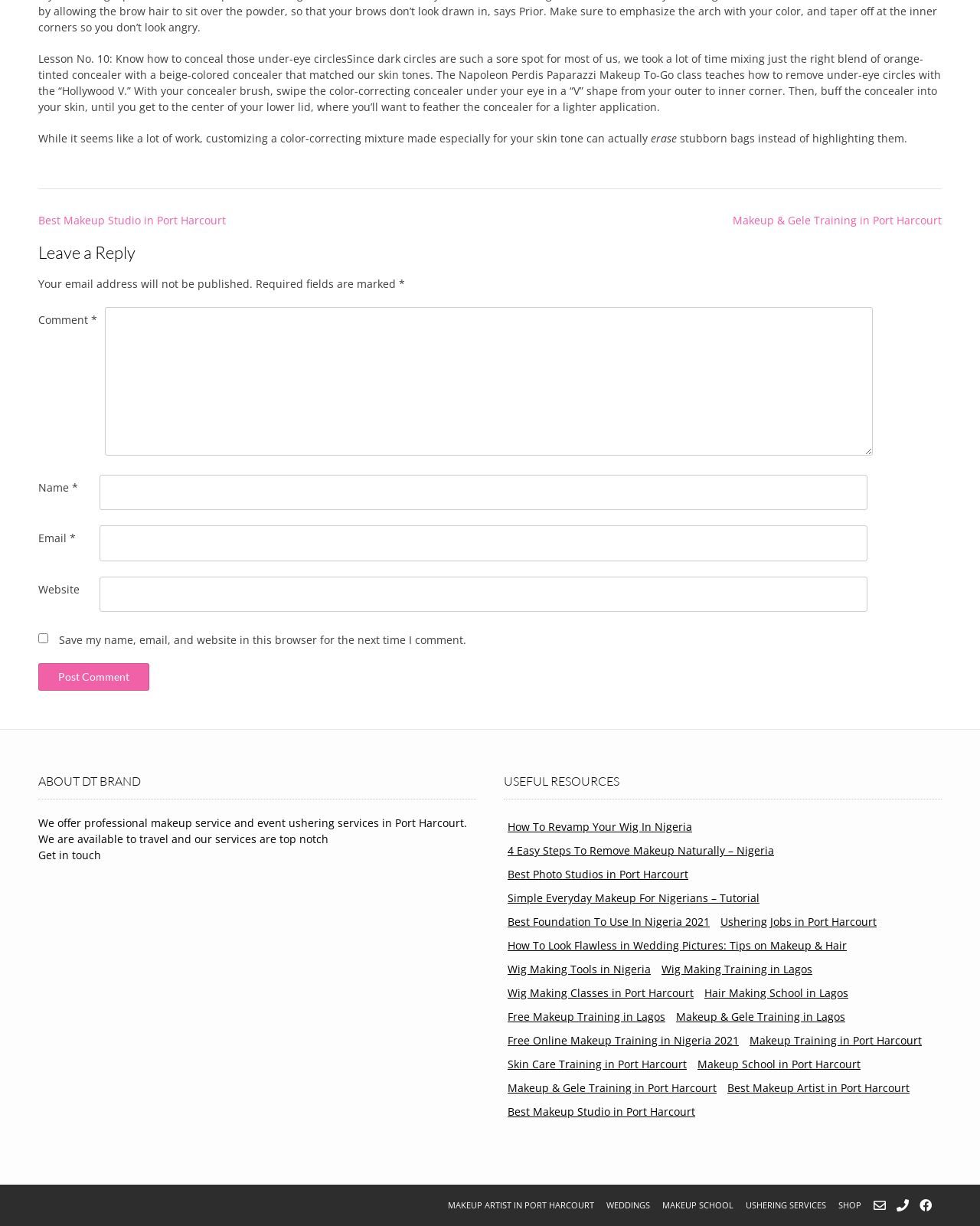Based on the image, please respond to the question with as much detail as possible:
How many links are there in the 'USEFUL RESOURCES' section?

The 'USEFUL RESOURCES' section is headed by a heading element with the text 'USEFUL RESOURCES'. Below this heading, there are 12 link elements, each with a different text and URL.